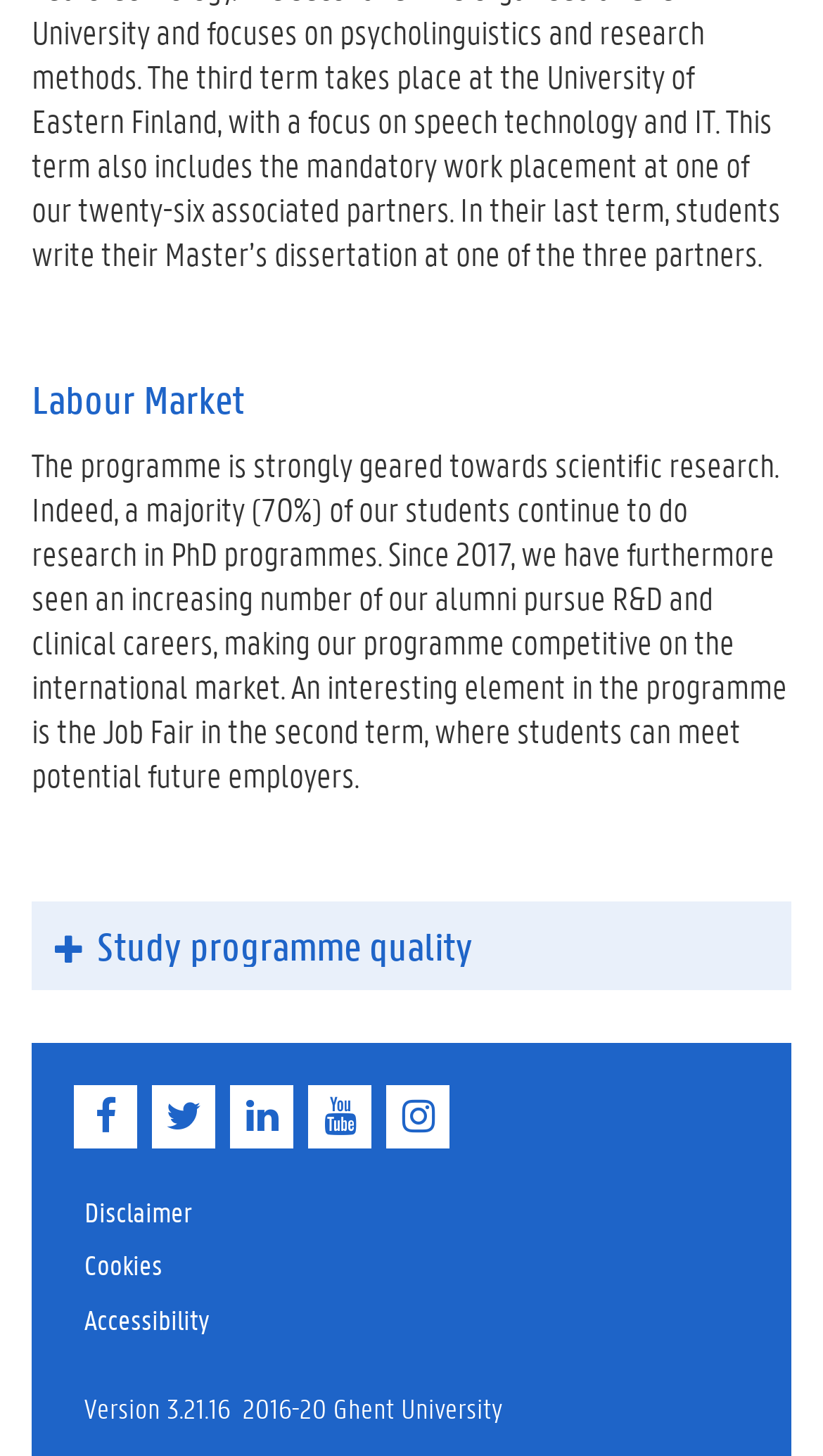Identify and provide the bounding box for the element described by: "Study programme quality".

[0.038, 0.619, 0.962, 0.68]